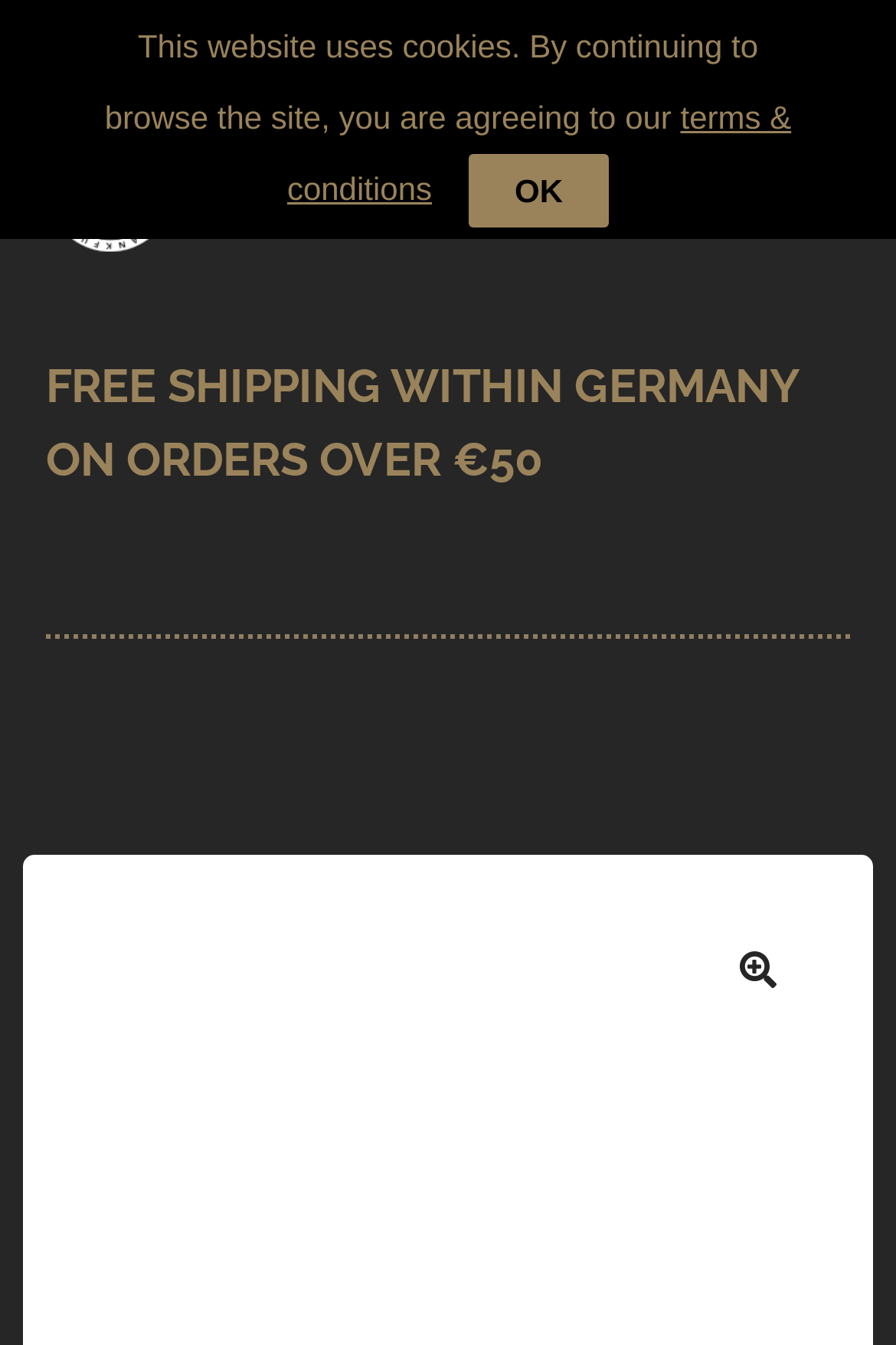Locate the bounding box coordinates of the element that should be clicked to execute the following instruction: "Open menu".

[0.244, 0.106, 0.369, 0.174]